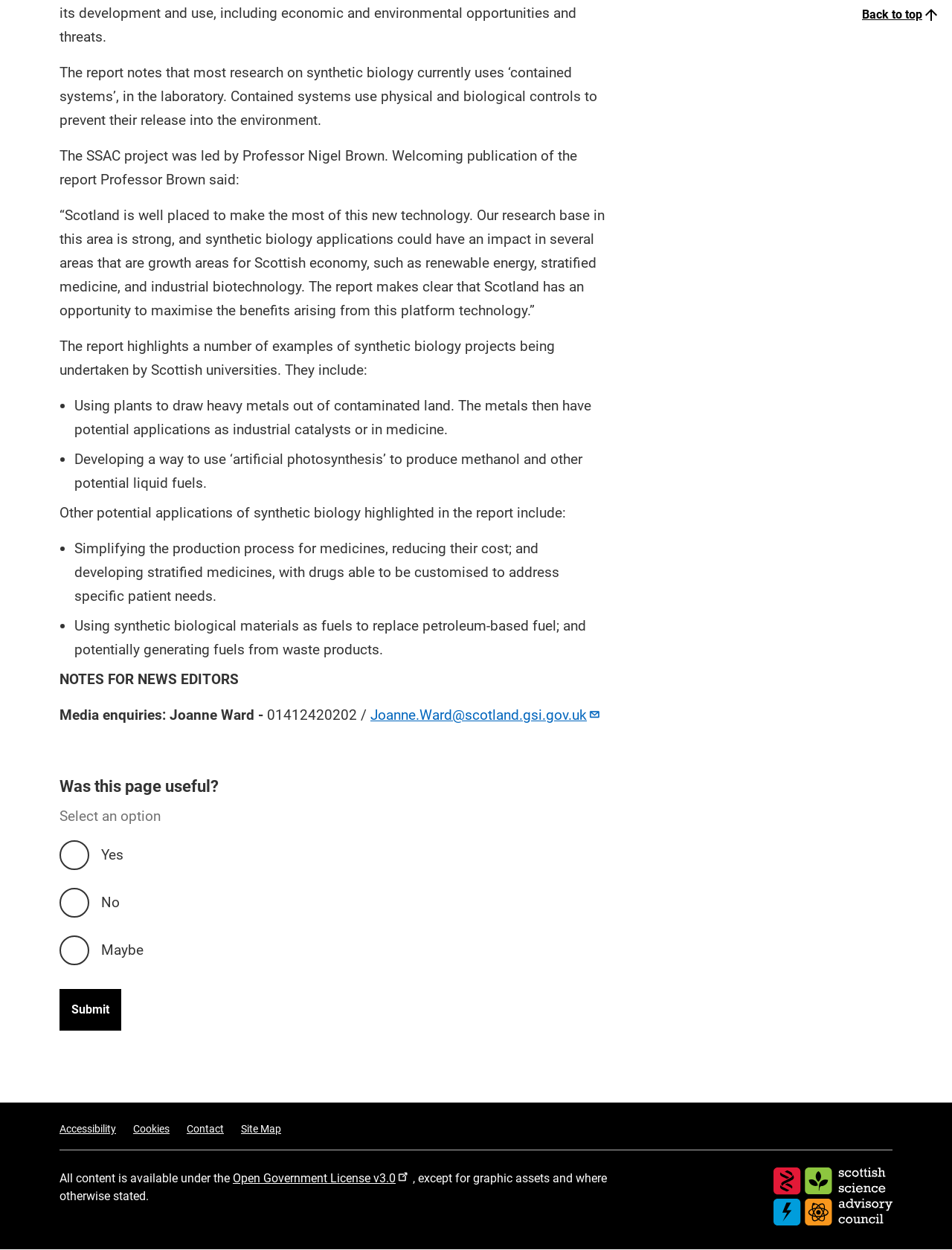Find and specify the bounding box coordinates that correspond to the clickable region for the instruction: "Click the 'Submit' button".

[0.062, 0.791, 0.127, 0.825]